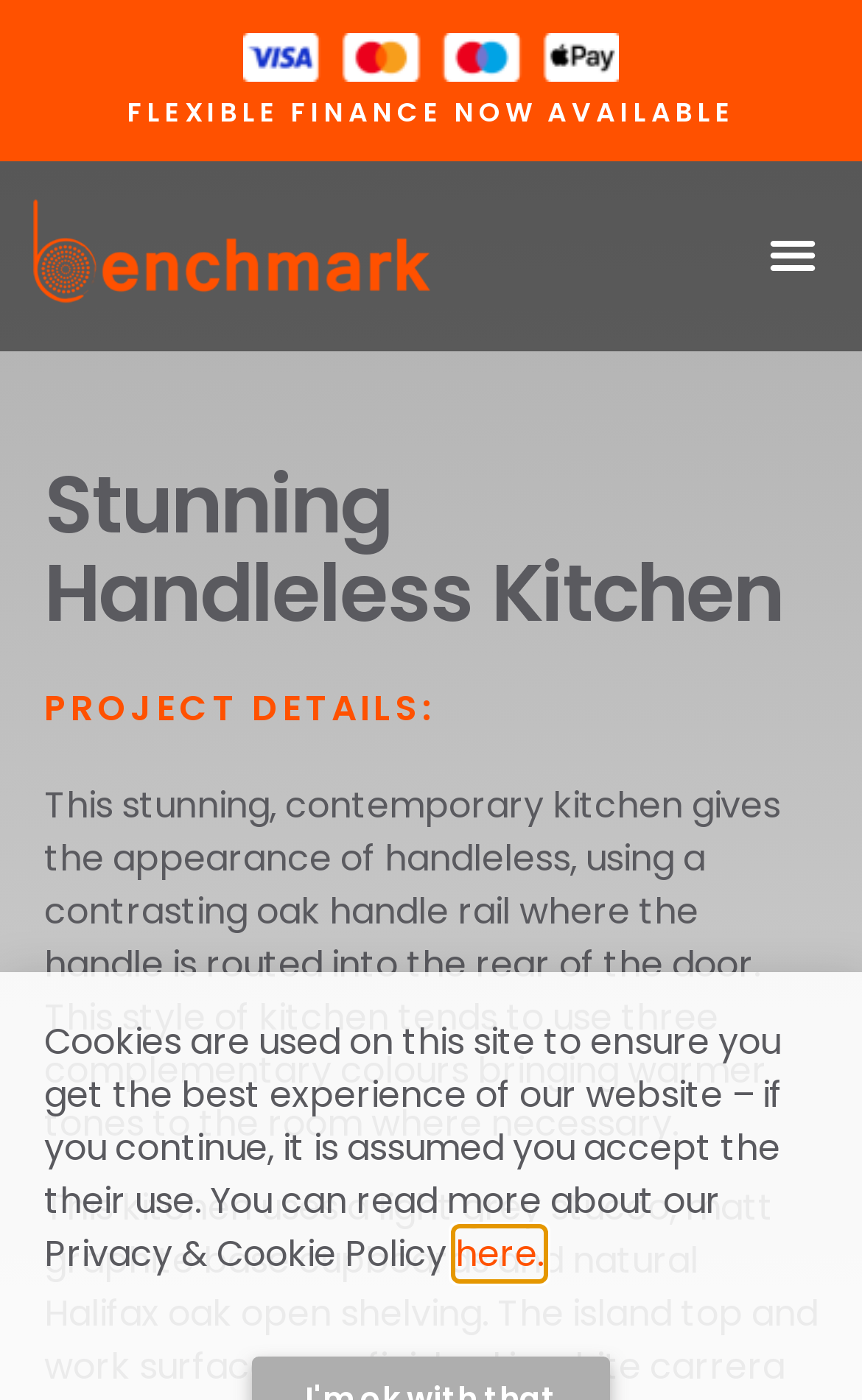Is the menu toggle expanded?
Based on the image, answer the question with a single word or brief phrase.

No